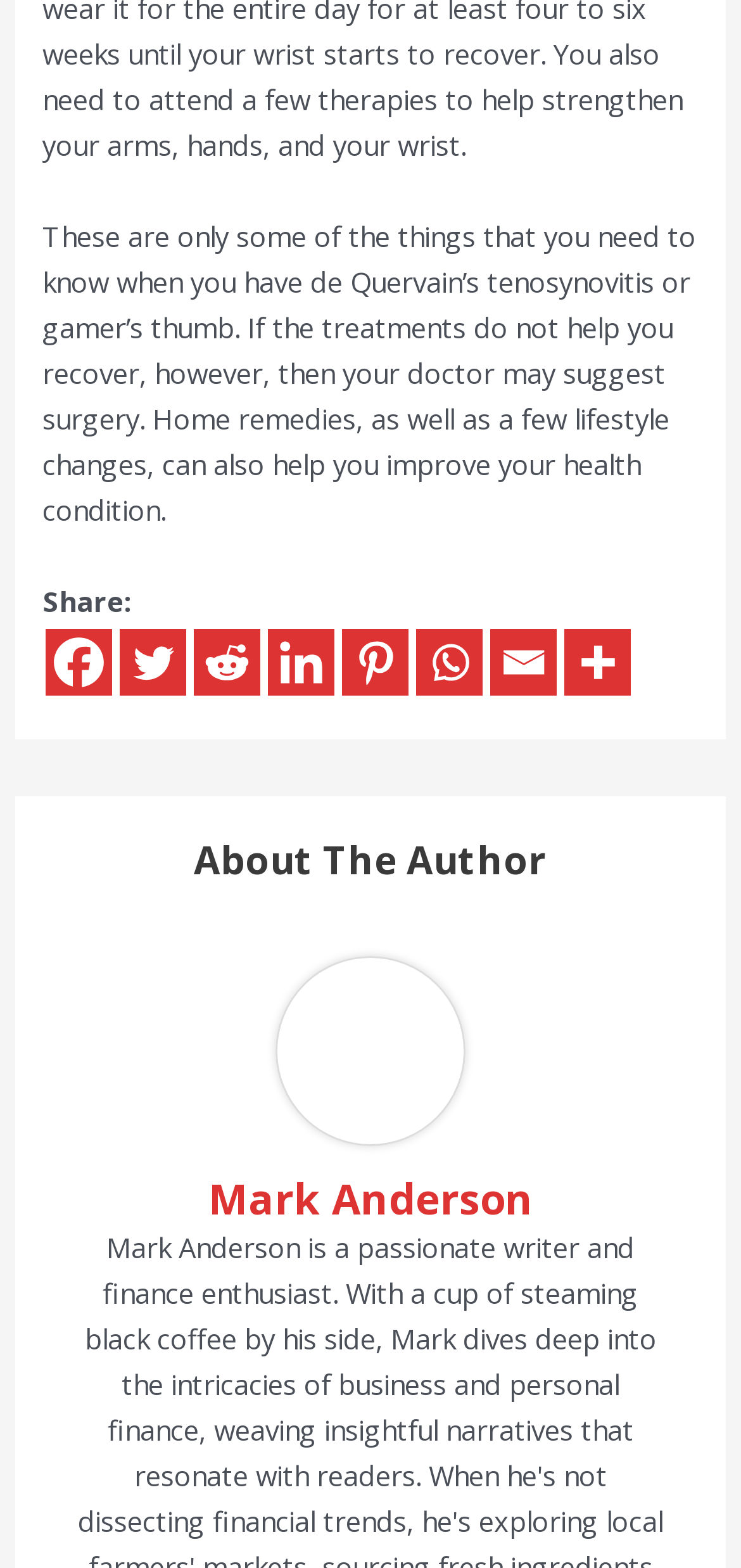What is the purpose of the links at the top of the page?
Look at the screenshot and give a one-word or phrase answer.

Sharing the article